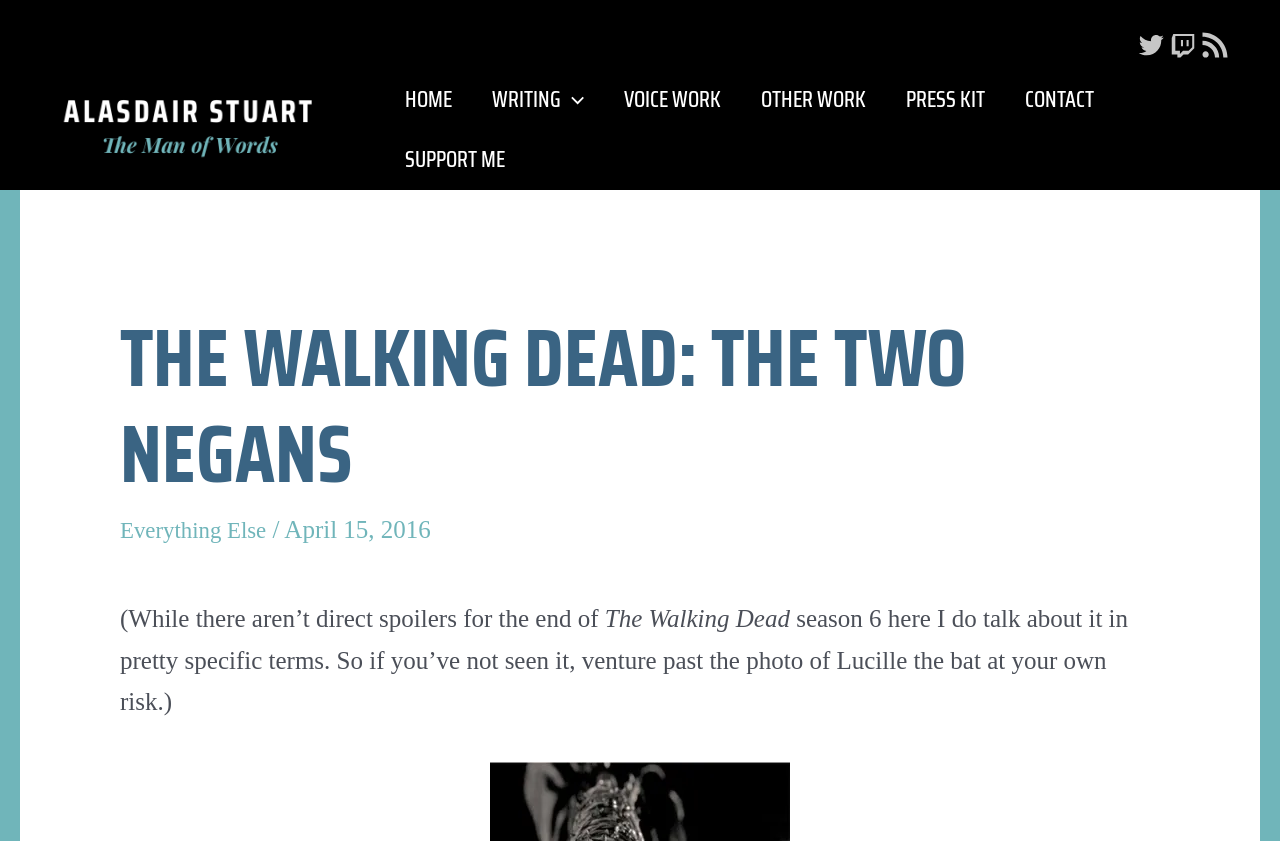Find the bounding box of the UI element described as follows: "Everything Else".

[0.094, 0.614, 0.219, 0.646]